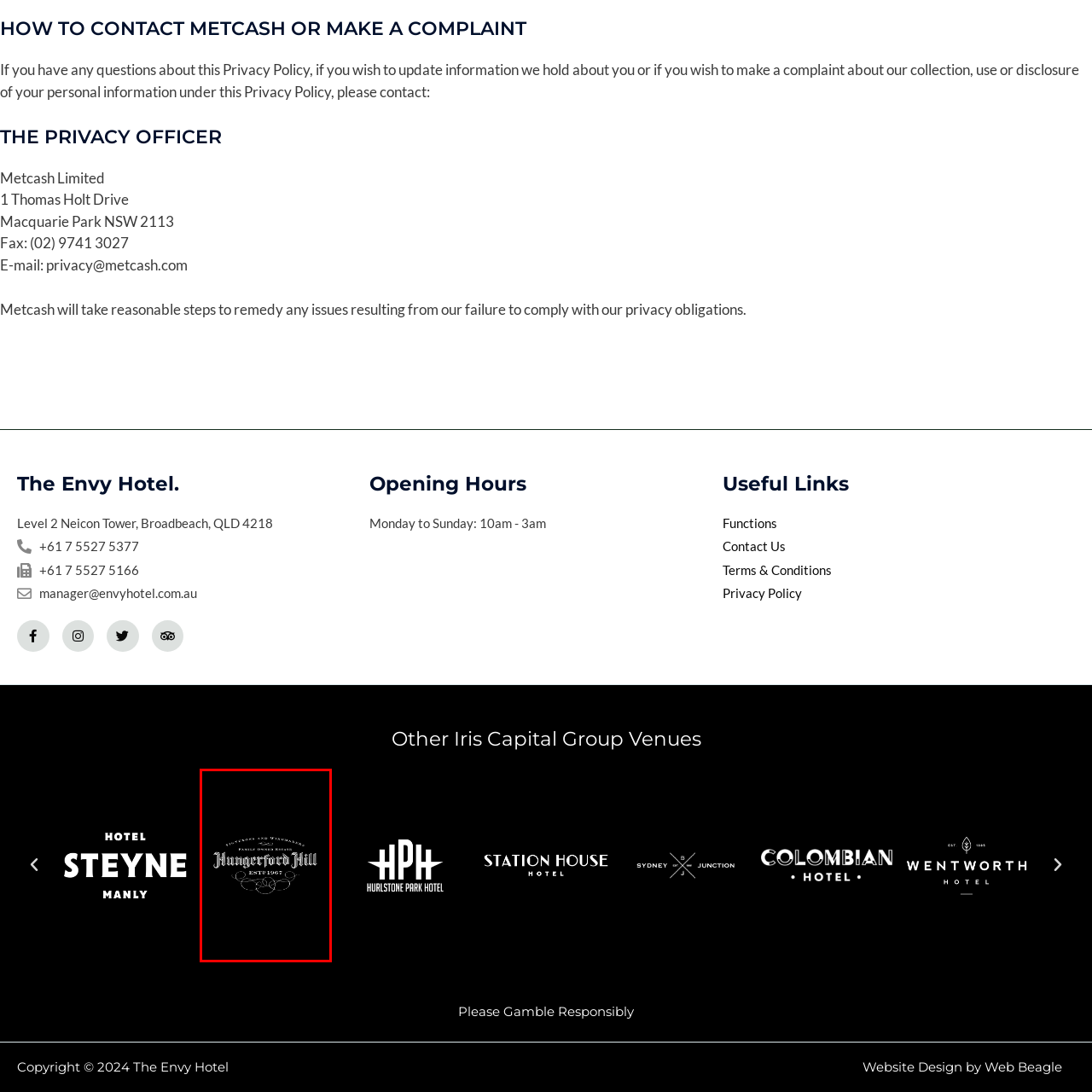What is the focus of Hungerford Hill?
Inspect the image enclosed by the red bounding box and elaborate on your answer with as much detail as possible based on the visual cues.

The logo of Hungerford Hill highlights the establishment's focus on fine foods and wines, conveying a sense of sophistication and tradition in the hospitality sector.